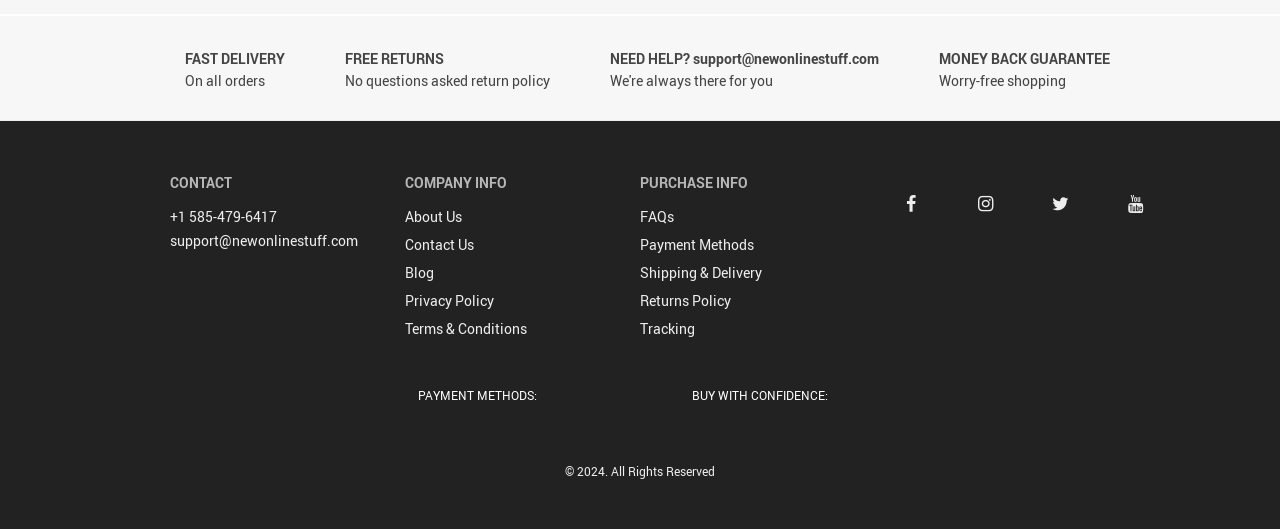Please identify the bounding box coordinates of the area that needs to be clicked to follow this instruction: "Follow on Facebook".

[0.704, 0.361, 0.721, 0.409]